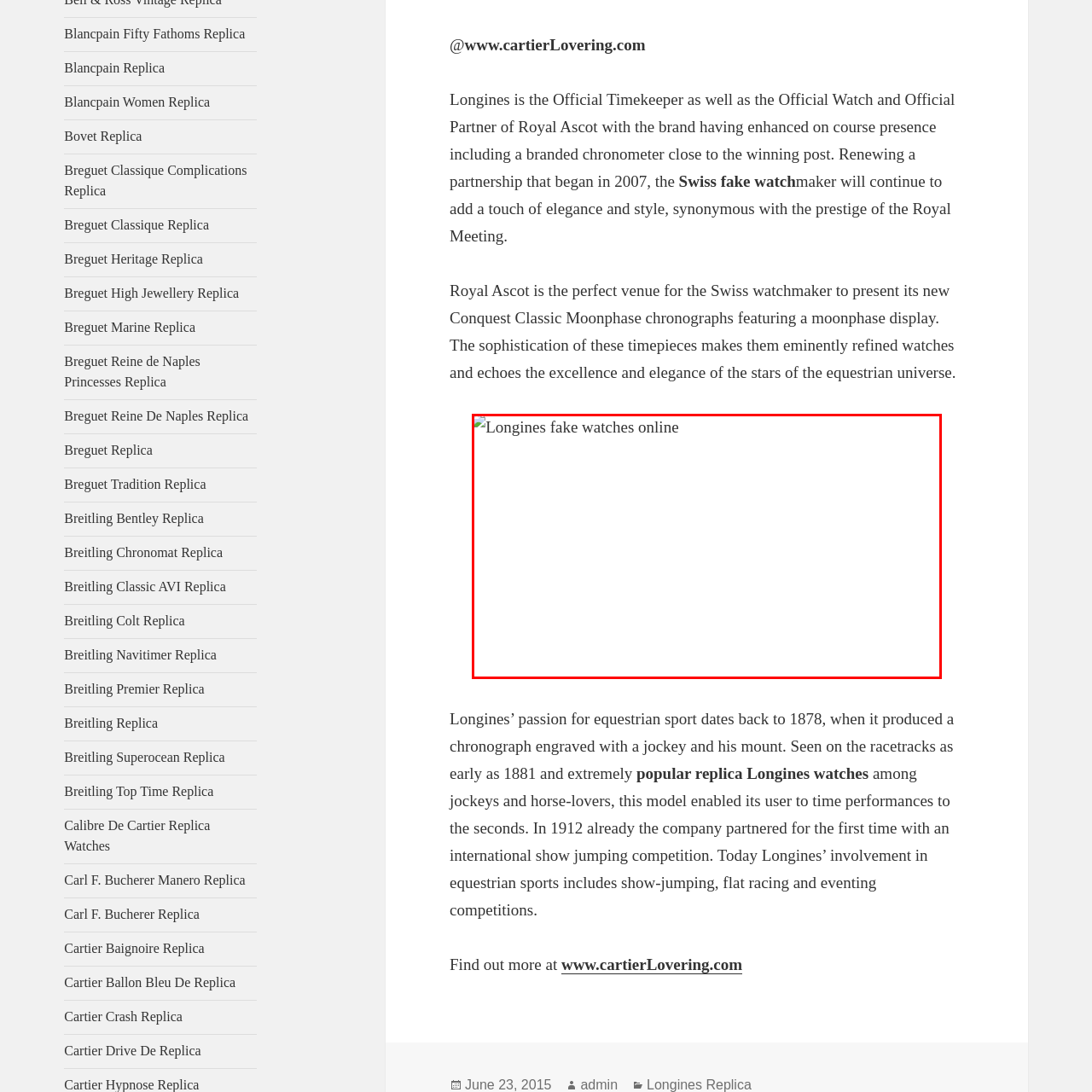What type of customers is the image likely to attract?
Look at the section marked by the red bounding box and provide a single word or phrase as your answer.

Those interested in affordable luxury